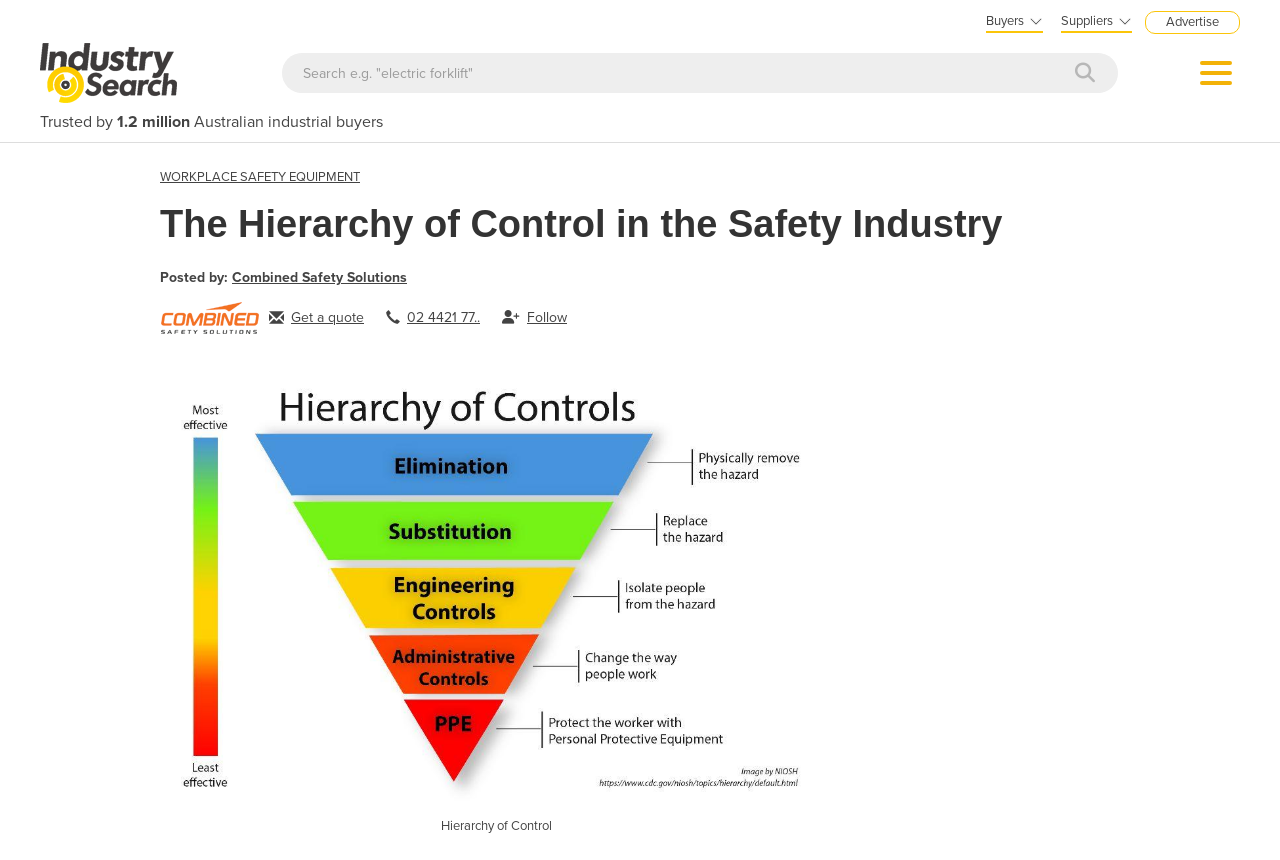Determine the bounding box of the UI element mentioned here: "Manage options". The coordinates must be in the format [left, top, right, bottom] with values ranging from 0 to 1.

None